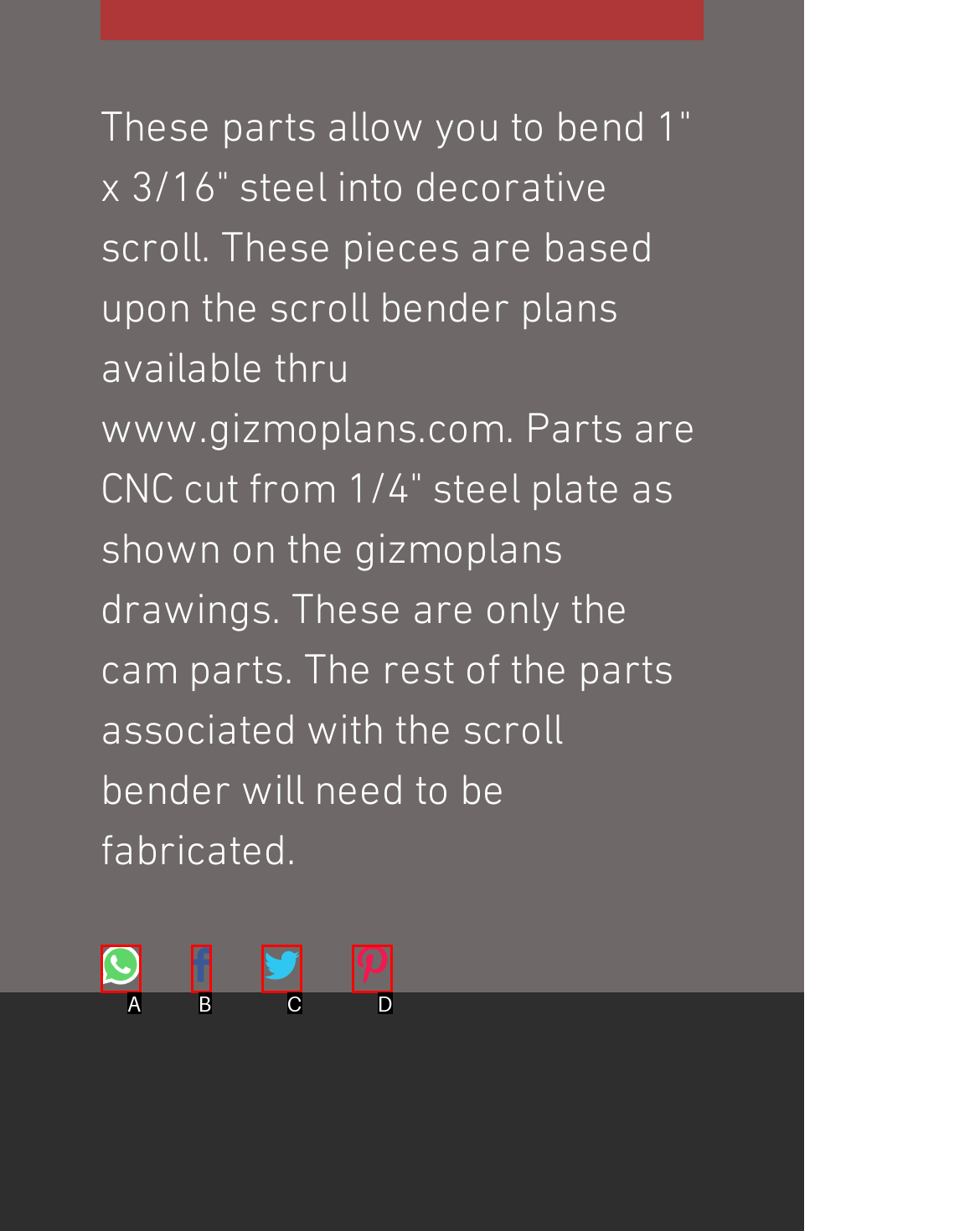Given the description: aria-label="Main Menu", identify the matching HTML element. Provide the letter of the correct option.

None